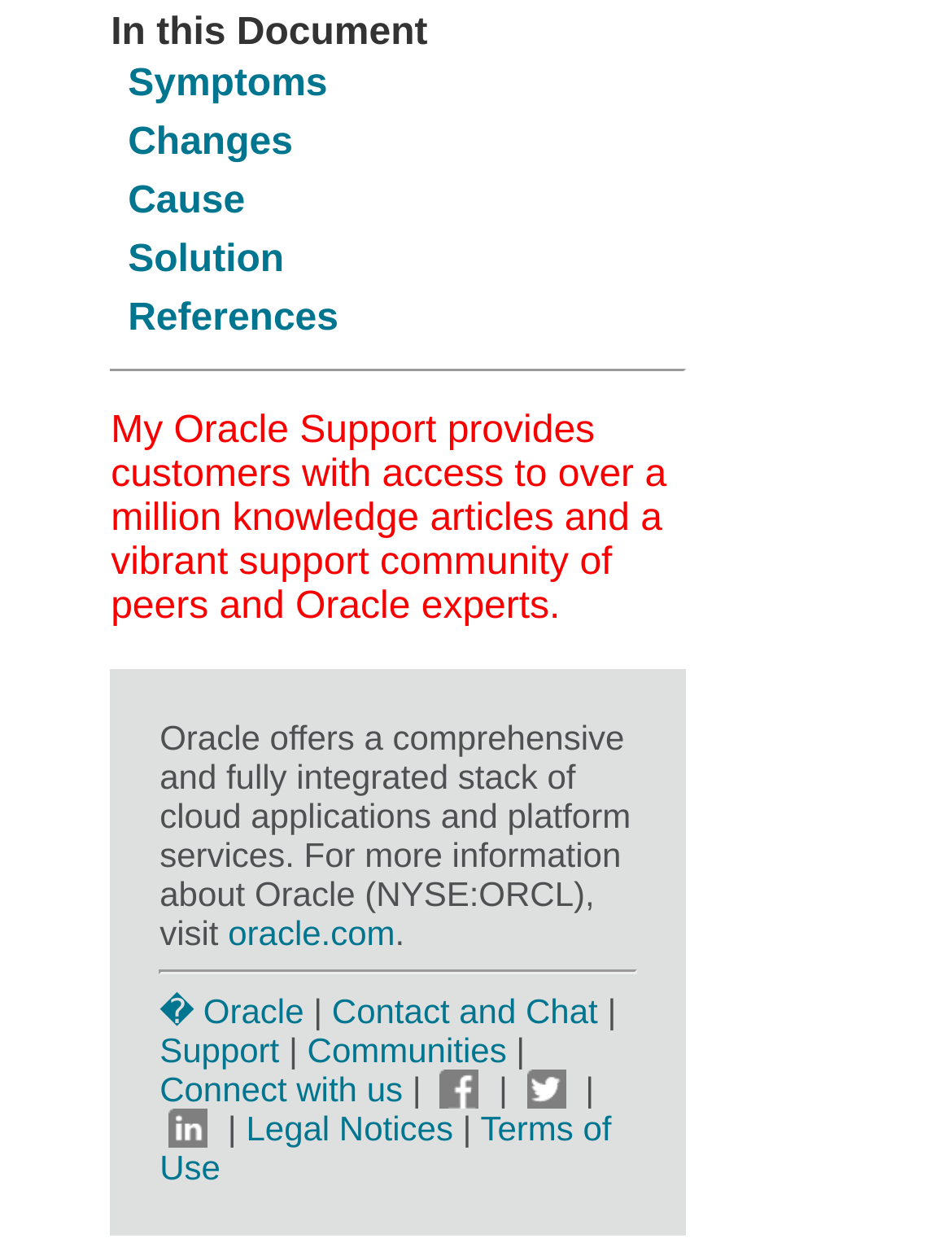Answer succinctly with a single word or phrase:
What is the name of the company mentioned in the footer section?

Oracle